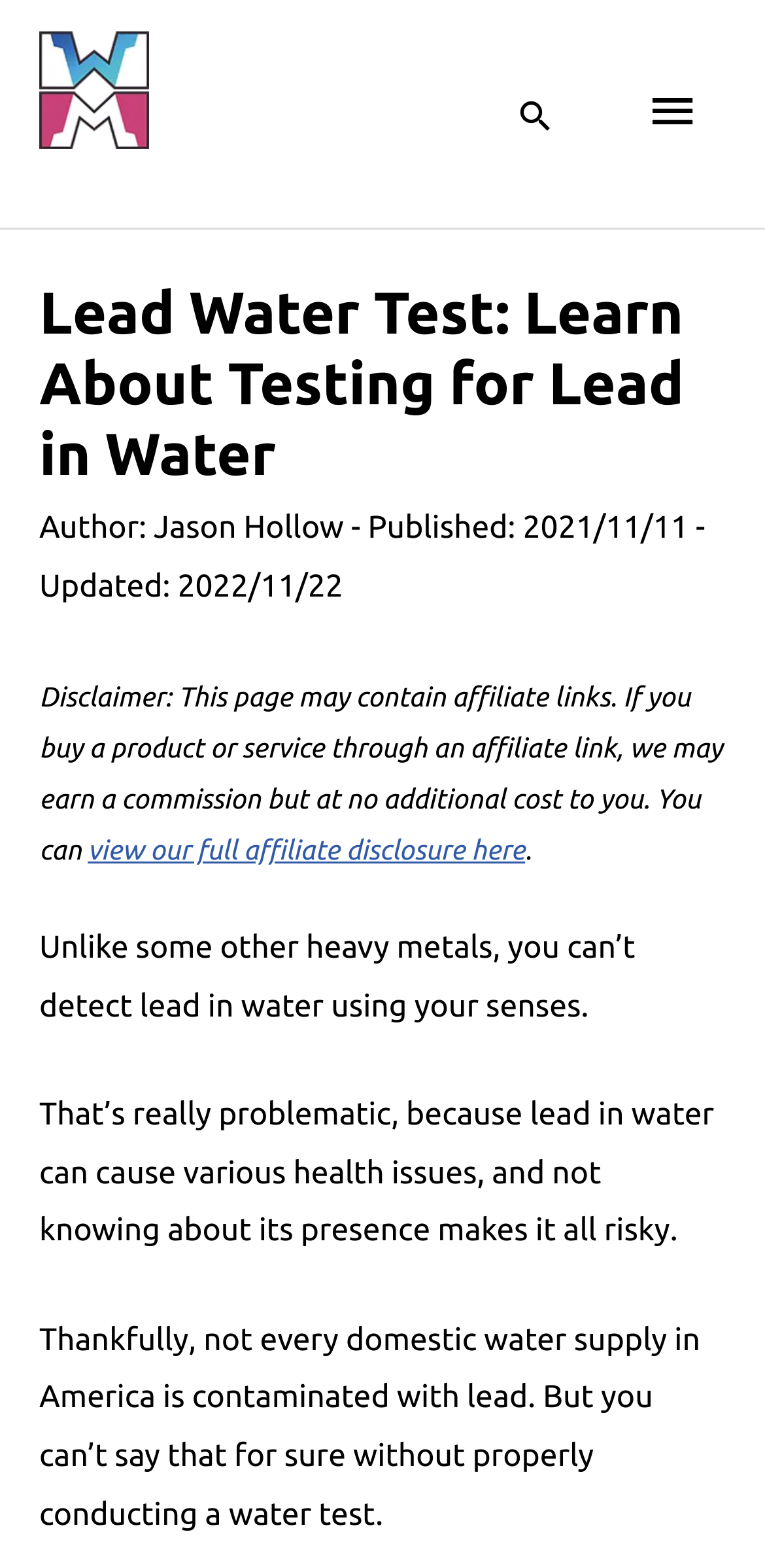Provide a one-word or short-phrase response to the question:
What is the disclaimer about on this webpage?

Affiliate links